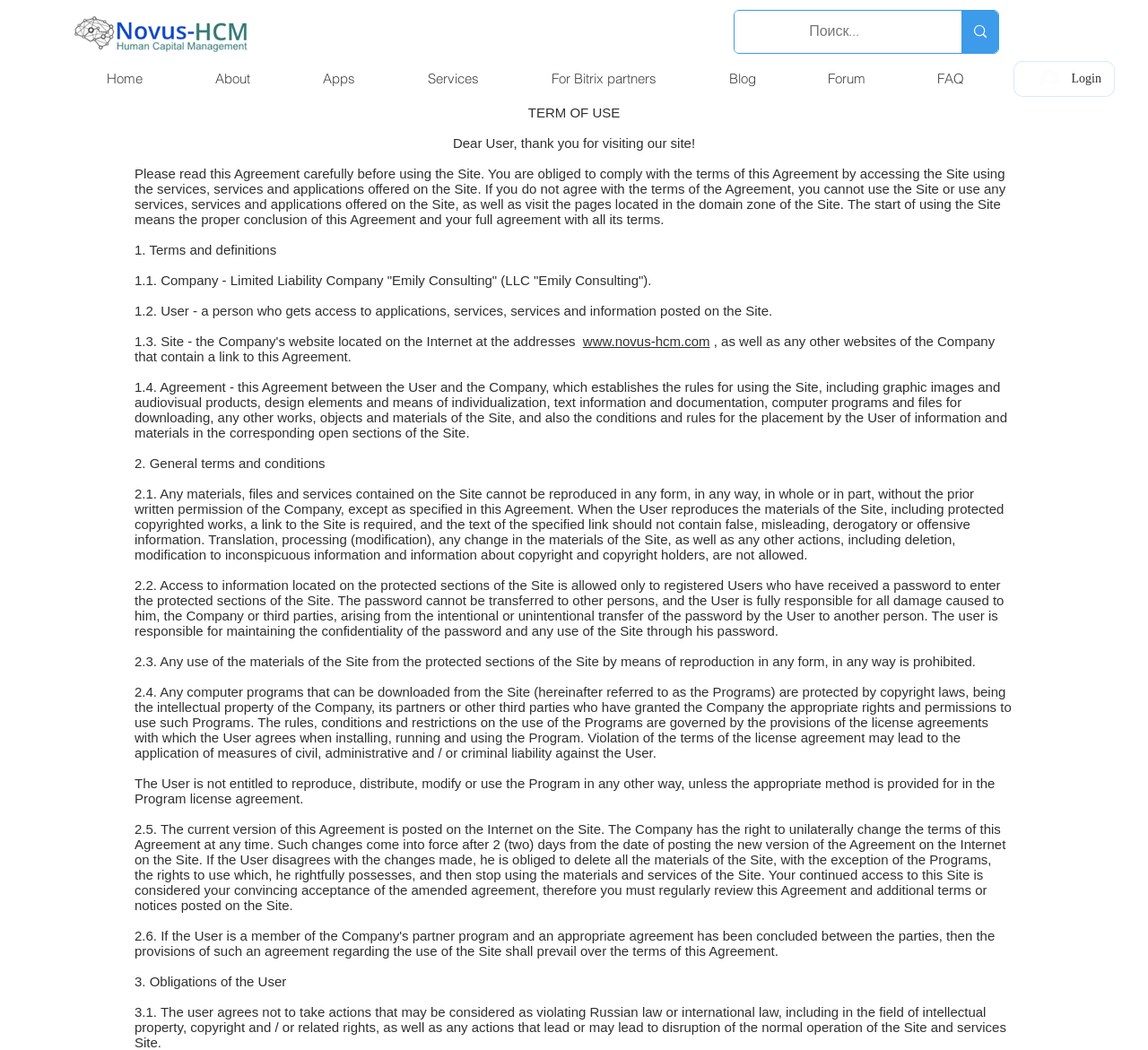Use a single word or phrase to answer the question:
What happens if the user disagrees with the changes made to the agreement?

User must delete all site materials and stop using the site